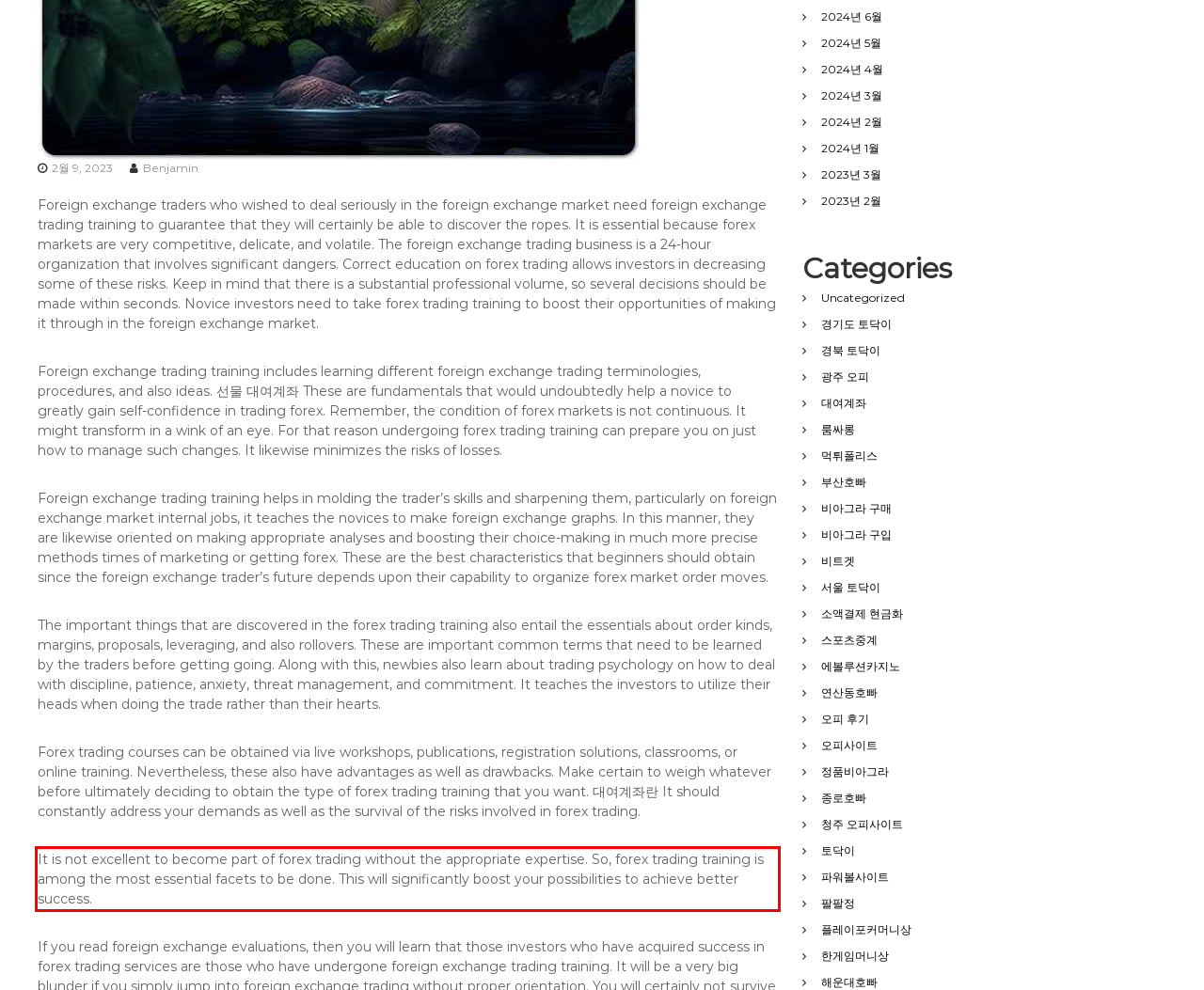Given the screenshot of a webpage, identify the red rectangle bounding box and recognize the text content inside it, generating the extracted text.

It is not excellent to become part of forex trading without the appropriate expertise. So, forex trading training is among the most essential facets to be done. This will significantly boost your possibilities to achieve better success.